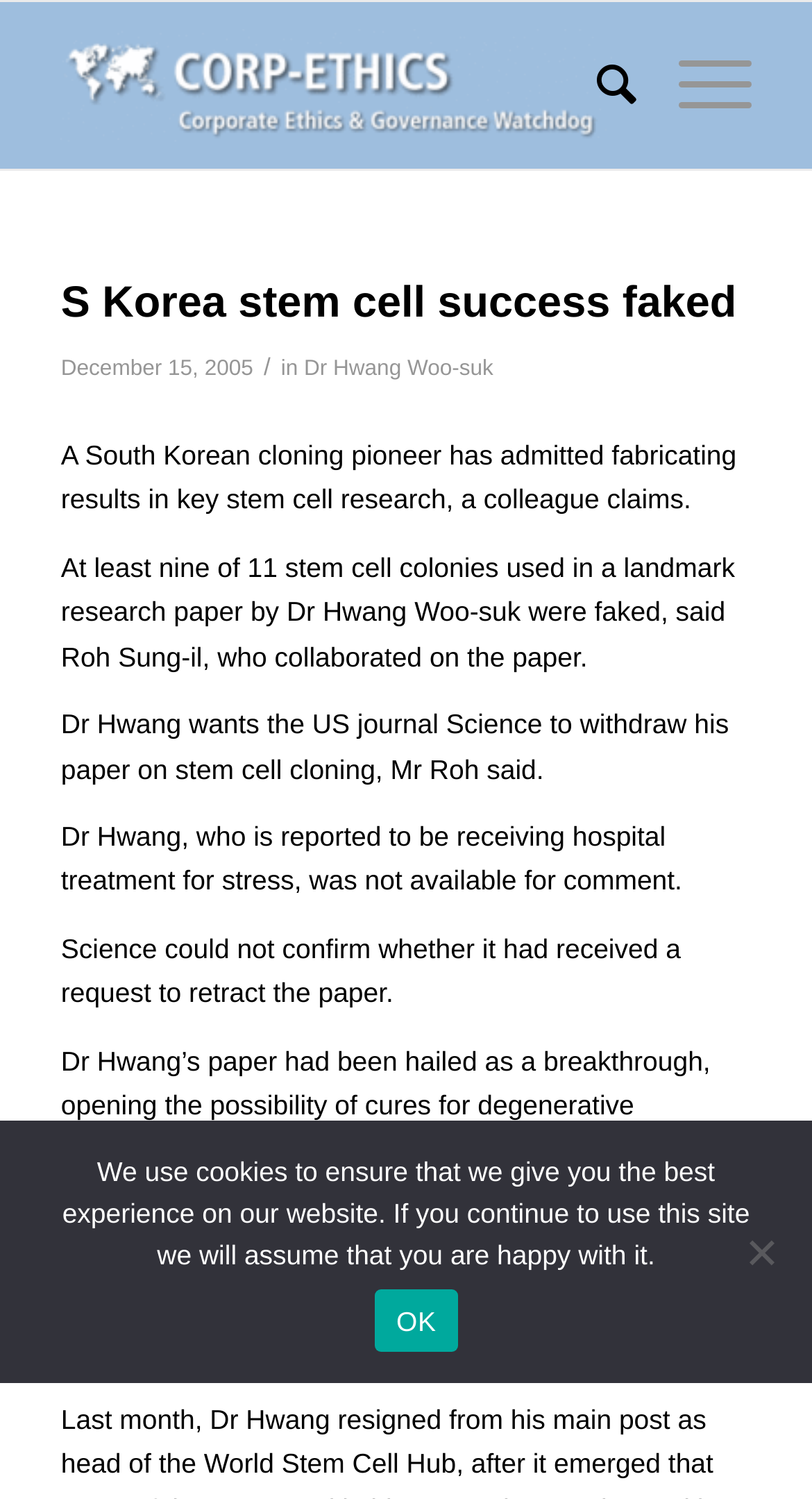Predict the bounding box for the UI component with the following description: "alt="Corp-Ethics"".

[0.075, 0.001, 0.755, 0.113]